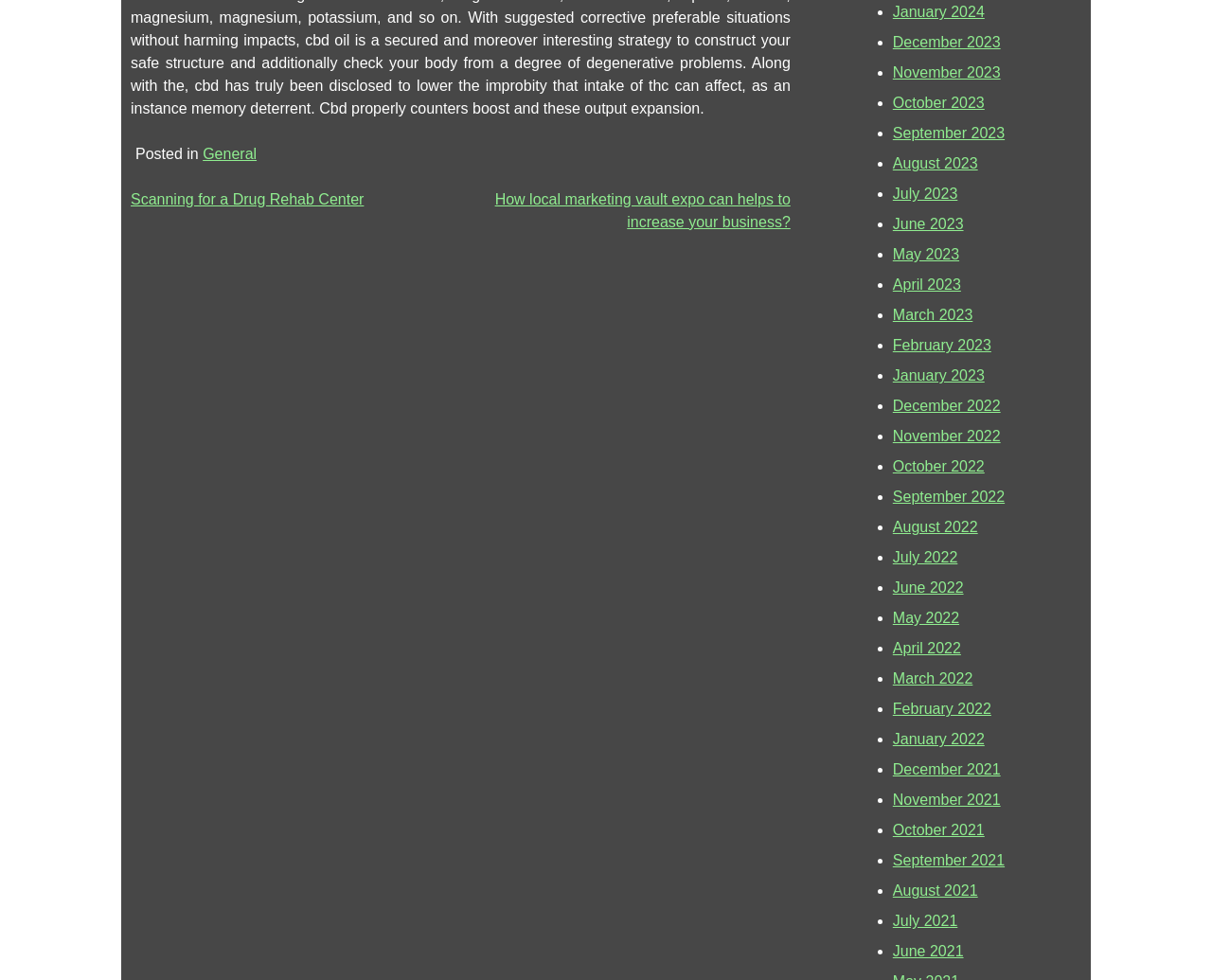What is the title of the post navigation section?
Using the screenshot, give a one-word or short phrase answer.

Post navigation